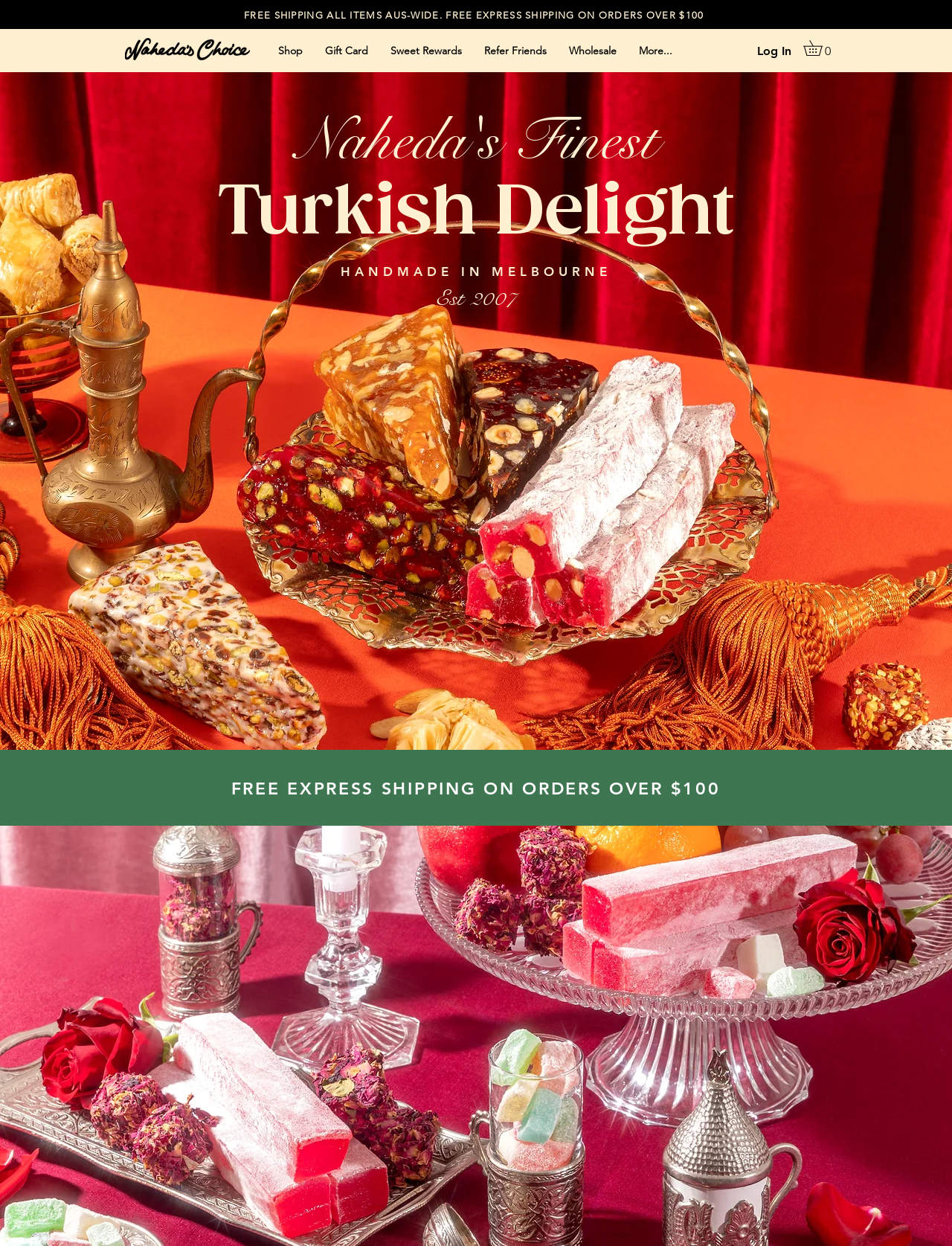Using details from the image, please answer the following question comprehensively:
What is the name of the company?

I found the company name by looking at the top-left corner of the page where the logo is located. The logo is accompanied by the text 'Naheda's Choice', which suggests that this is the name of the company.